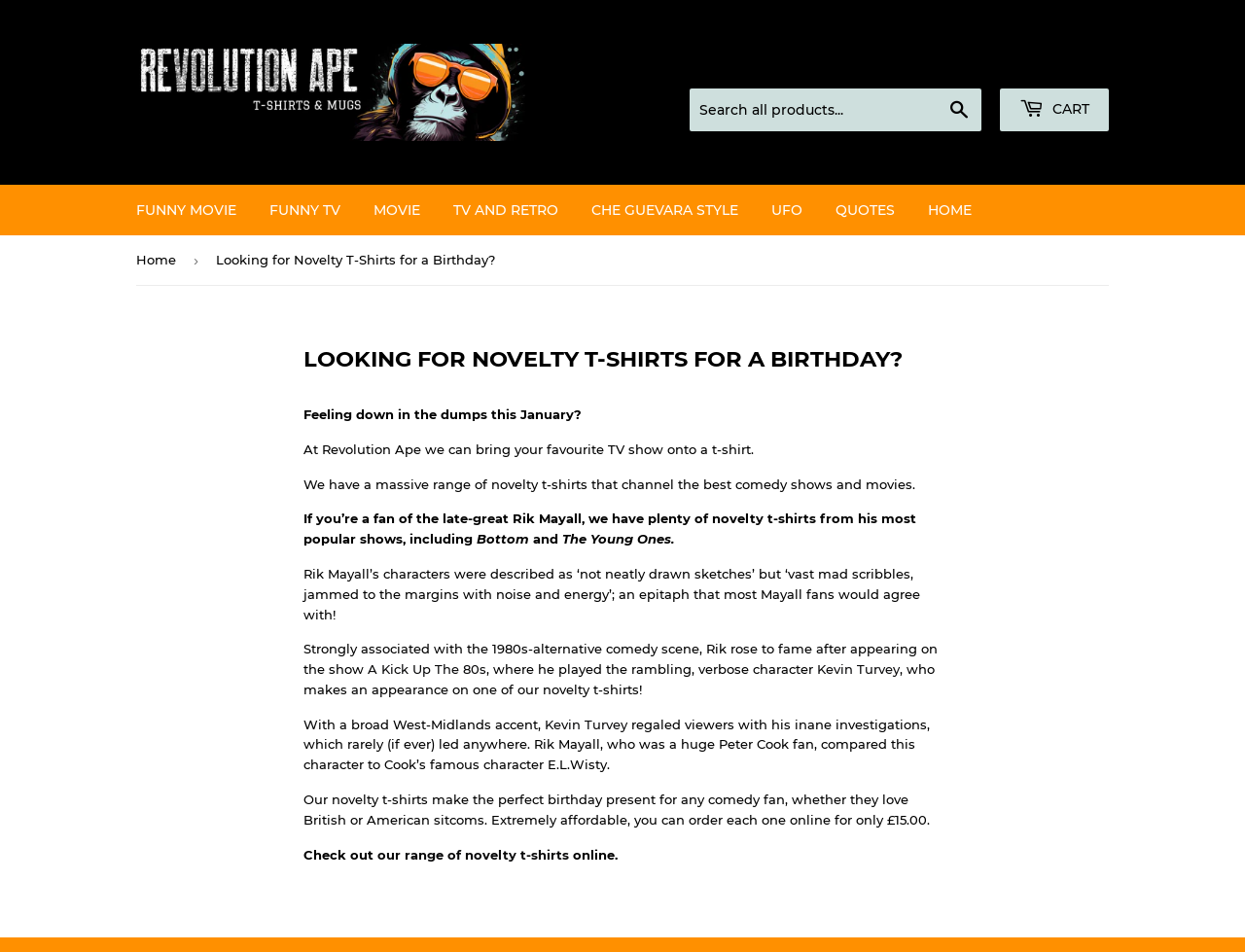What is the name of the character played by Rik Mayall?
Examine the image closely and answer the question with as much detail as possible.

The name of the character can be found in the paragraph that talks about Rik Mayall's character on the show 'A Kick Up The 80s'. It is mentioned that he played the character 'Kevin Turvey'.